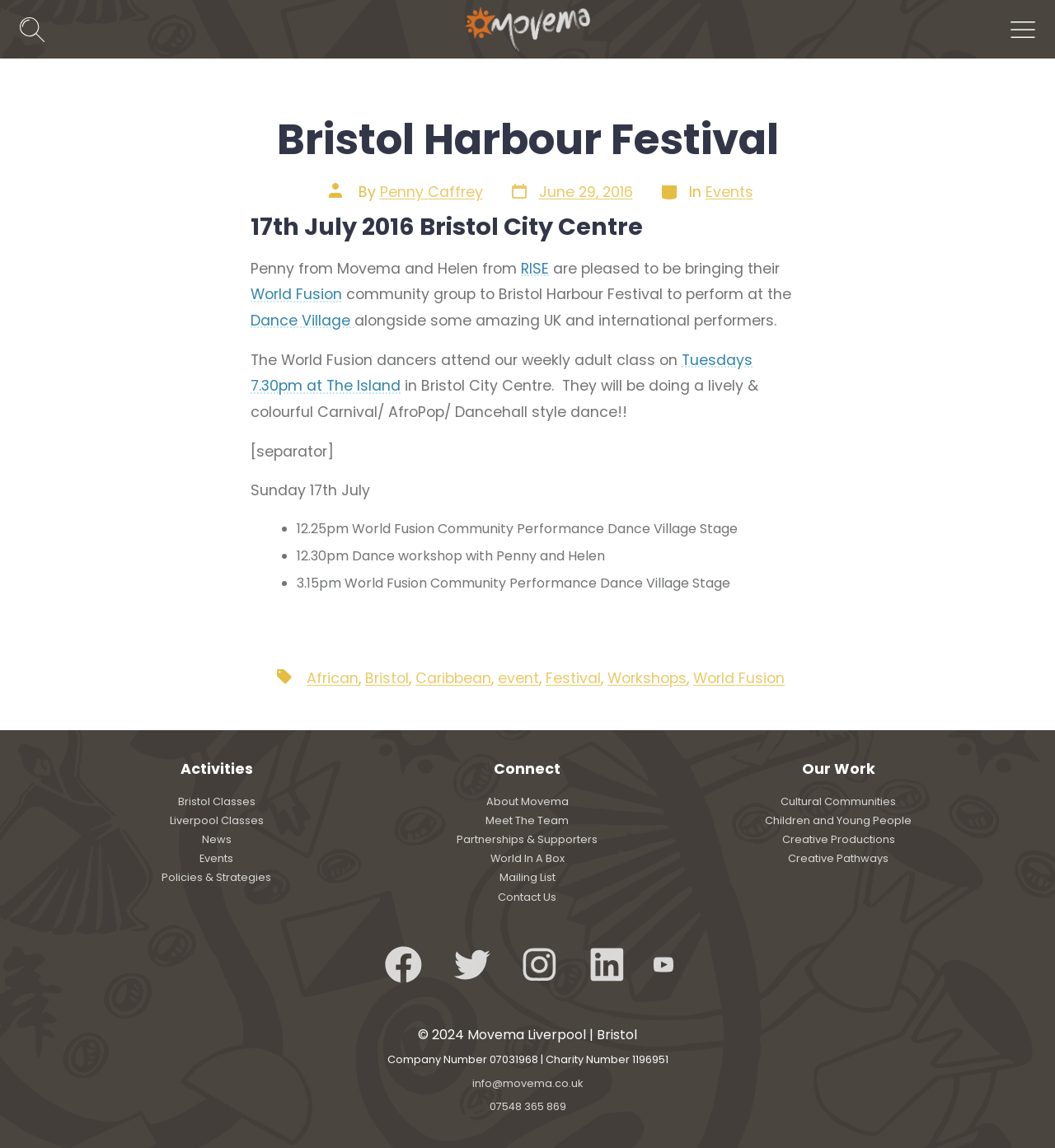Respond with a single word or phrase for the following question: 
What is the date of the World Fusion Community Performance?

17th July 2016